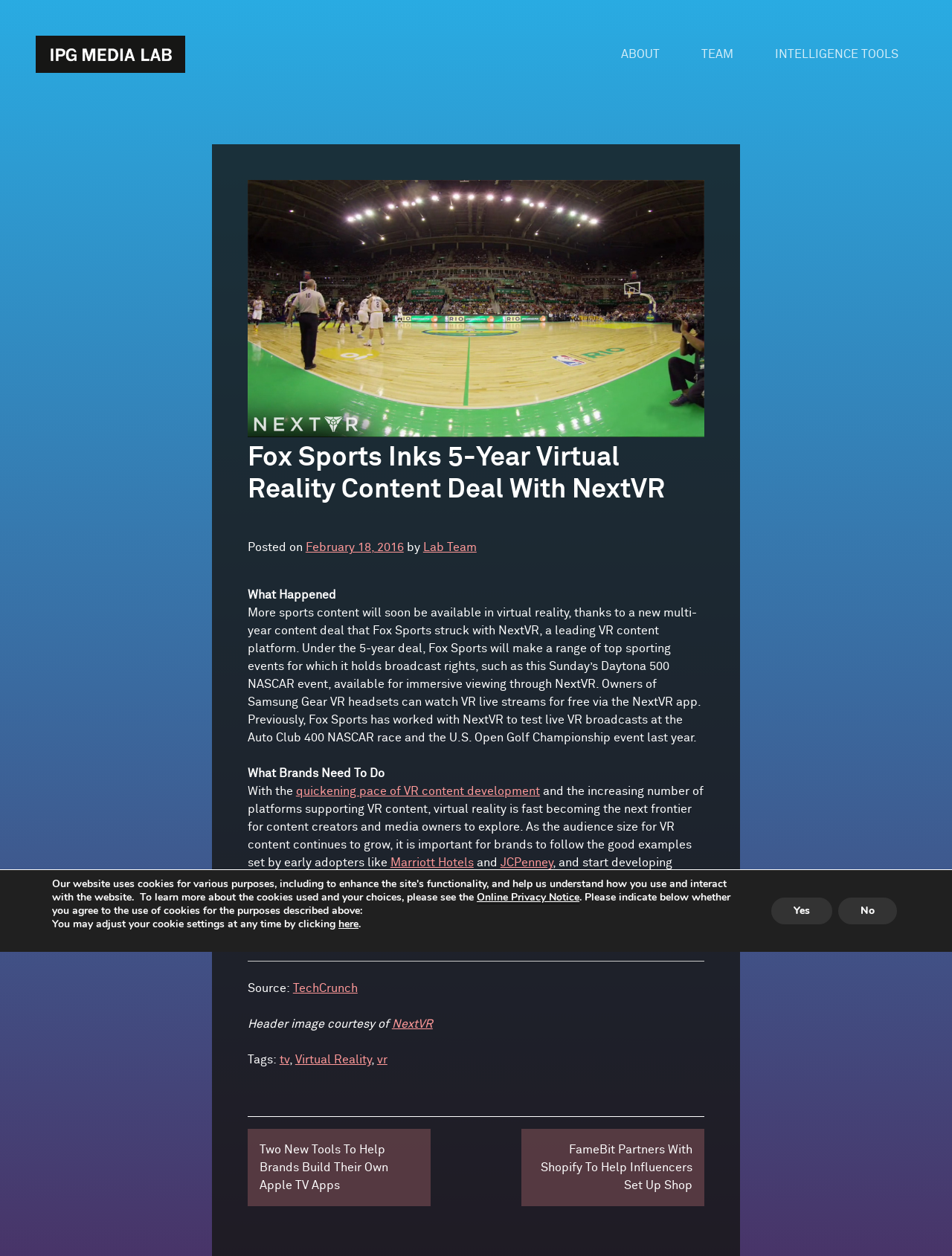Determine the coordinates of the bounding box for the clickable area needed to execute this instruction: "Login to the system".

None